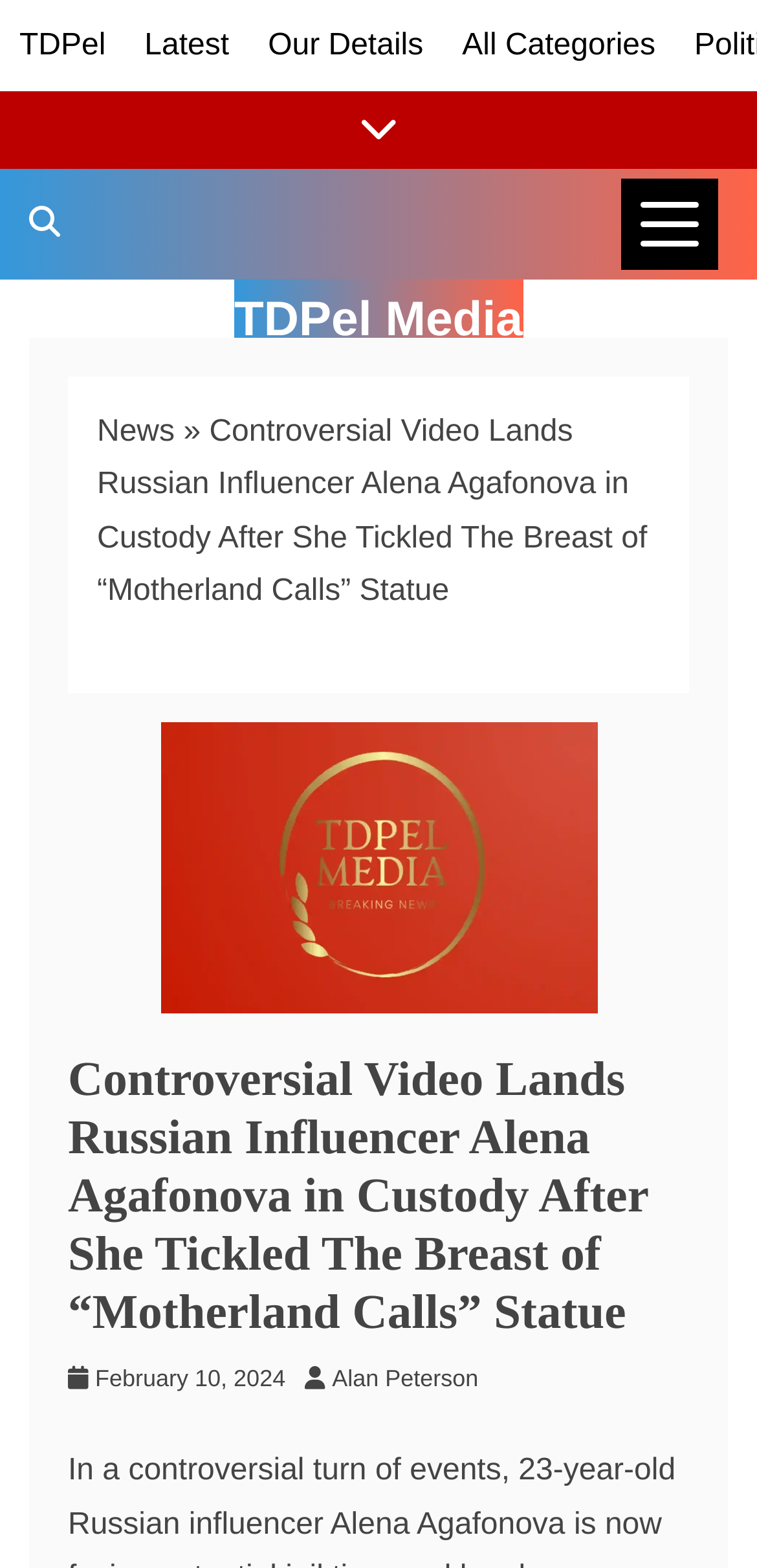Generate the text content of the main headline of the webpage.

Controversial Video Lands Russian Influencer Alena Agafonova in Custody After She Tickled The Breast of “Motherland Calls” Statue